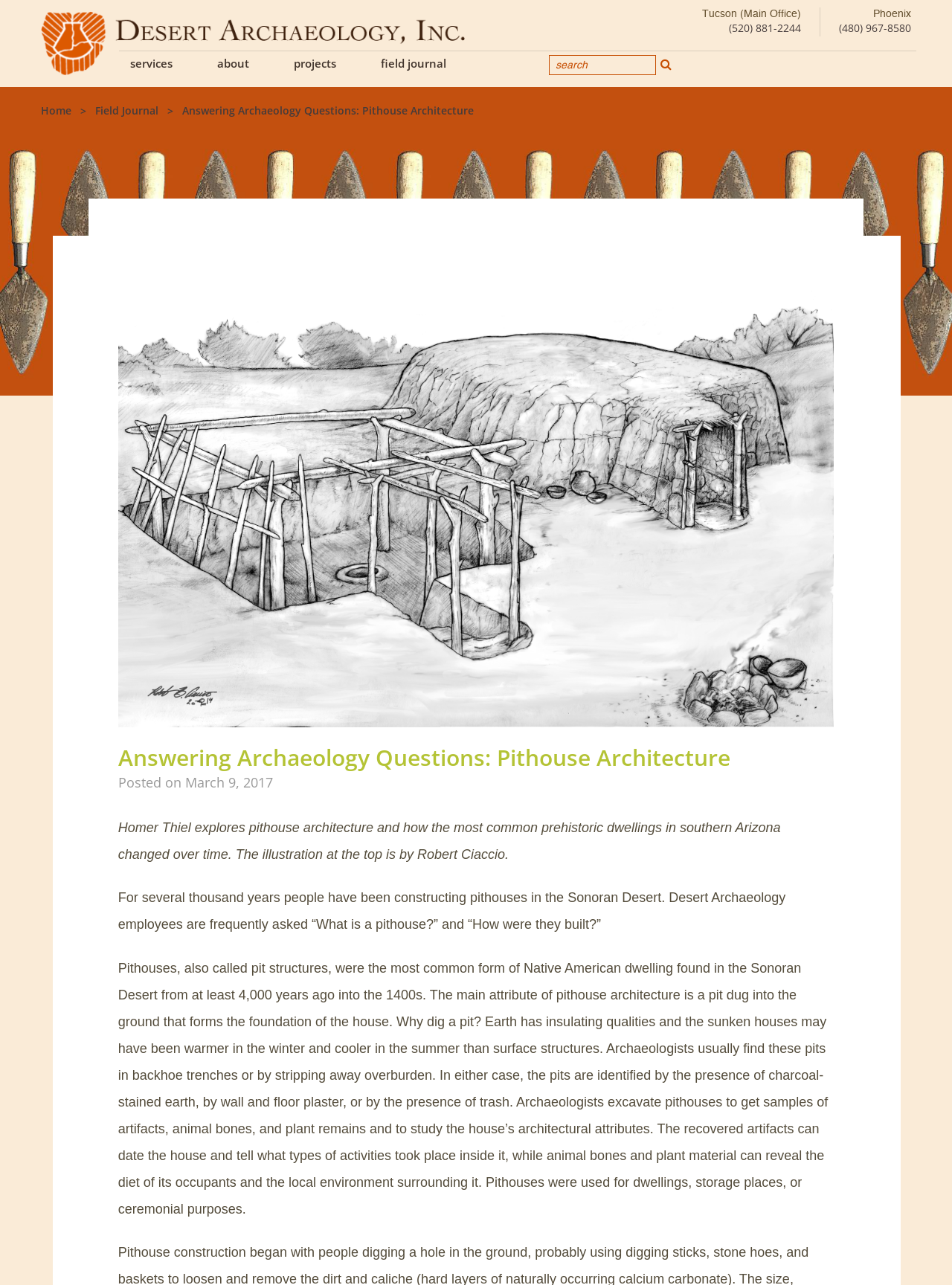Can you find the bounding box coordinates for the element to click on to achieve the instruction: "share on facebook"?

None